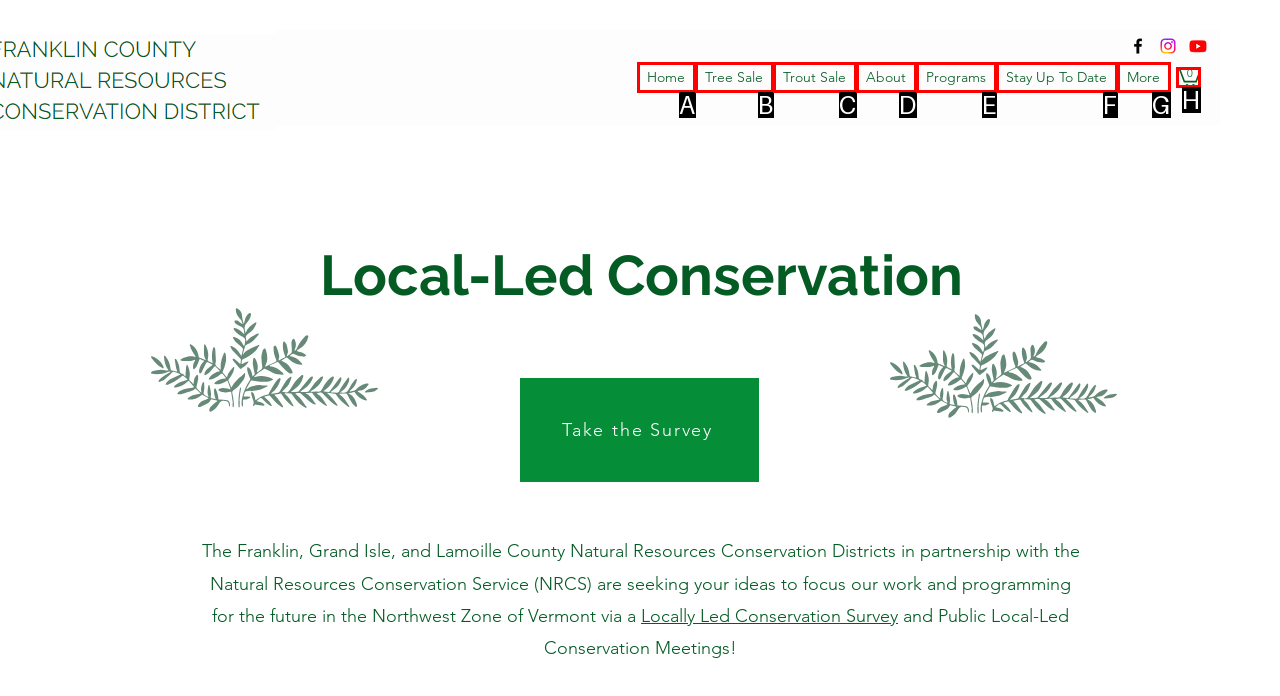Identify the bounding box that corresponds to: 0
Respond with the letter of the correct option from the provided choices.

H